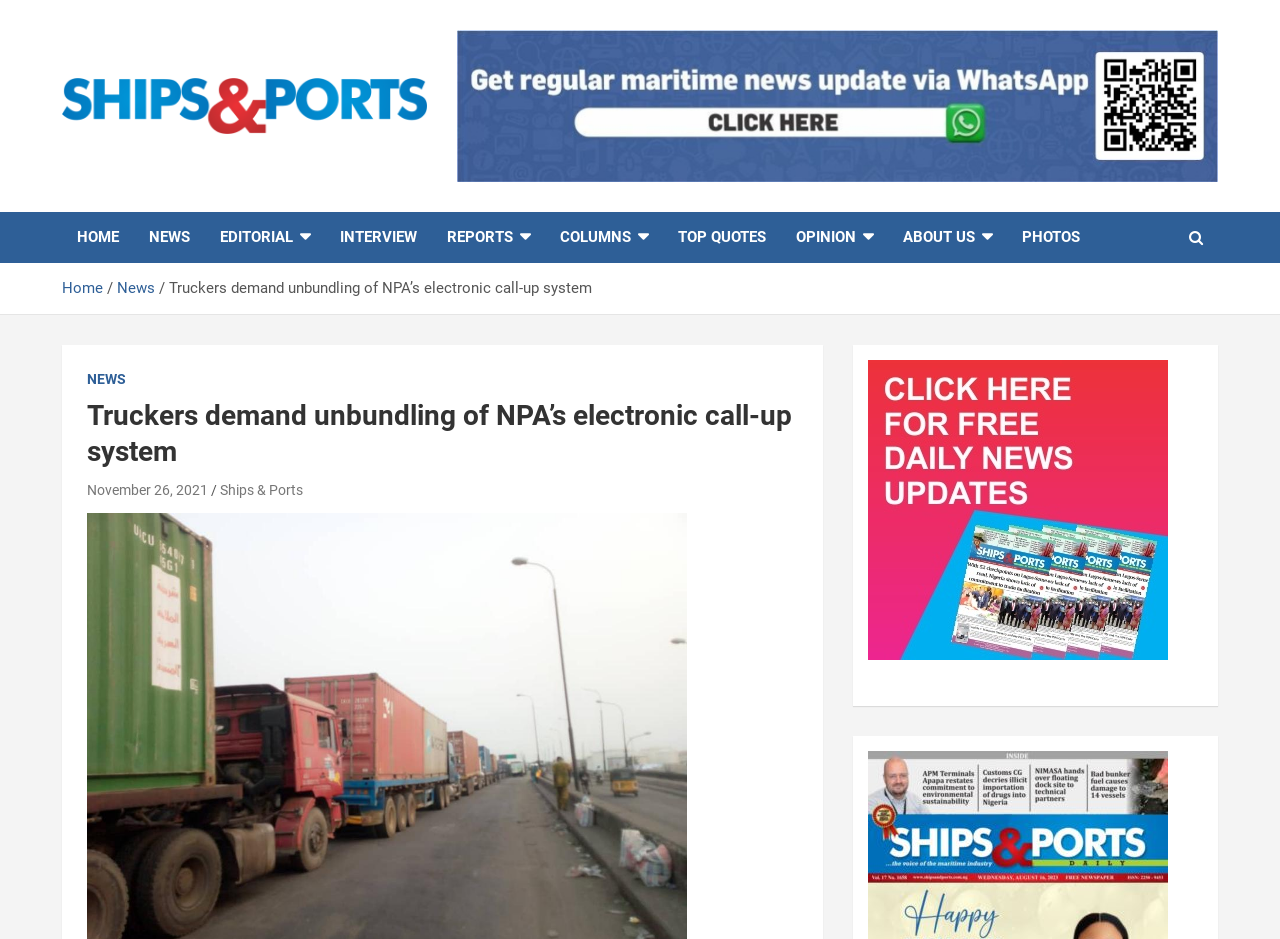Respond with a single word or phrase for the following question: 
How many related links are there below the article?

1